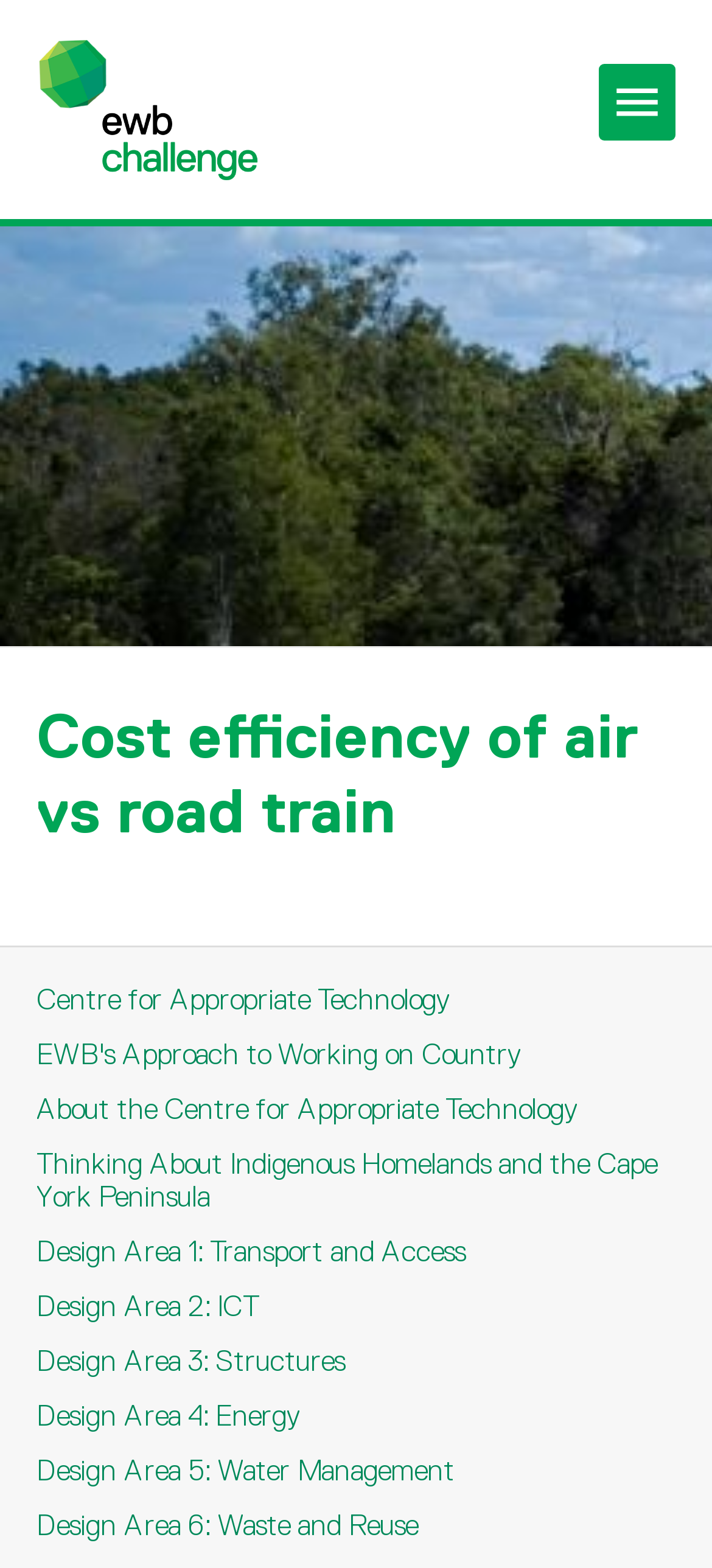Bounding box coordinates are specified in the format (top-left x, top-left y, bottom-right x, bottom-right y). All values are floating point numbers bounded between 0 and 1. Please provide the bounding box coordinate of the region this sentence describes: Design Area 4: Energy

[0.036, 0.886, 0.964, 0.921]